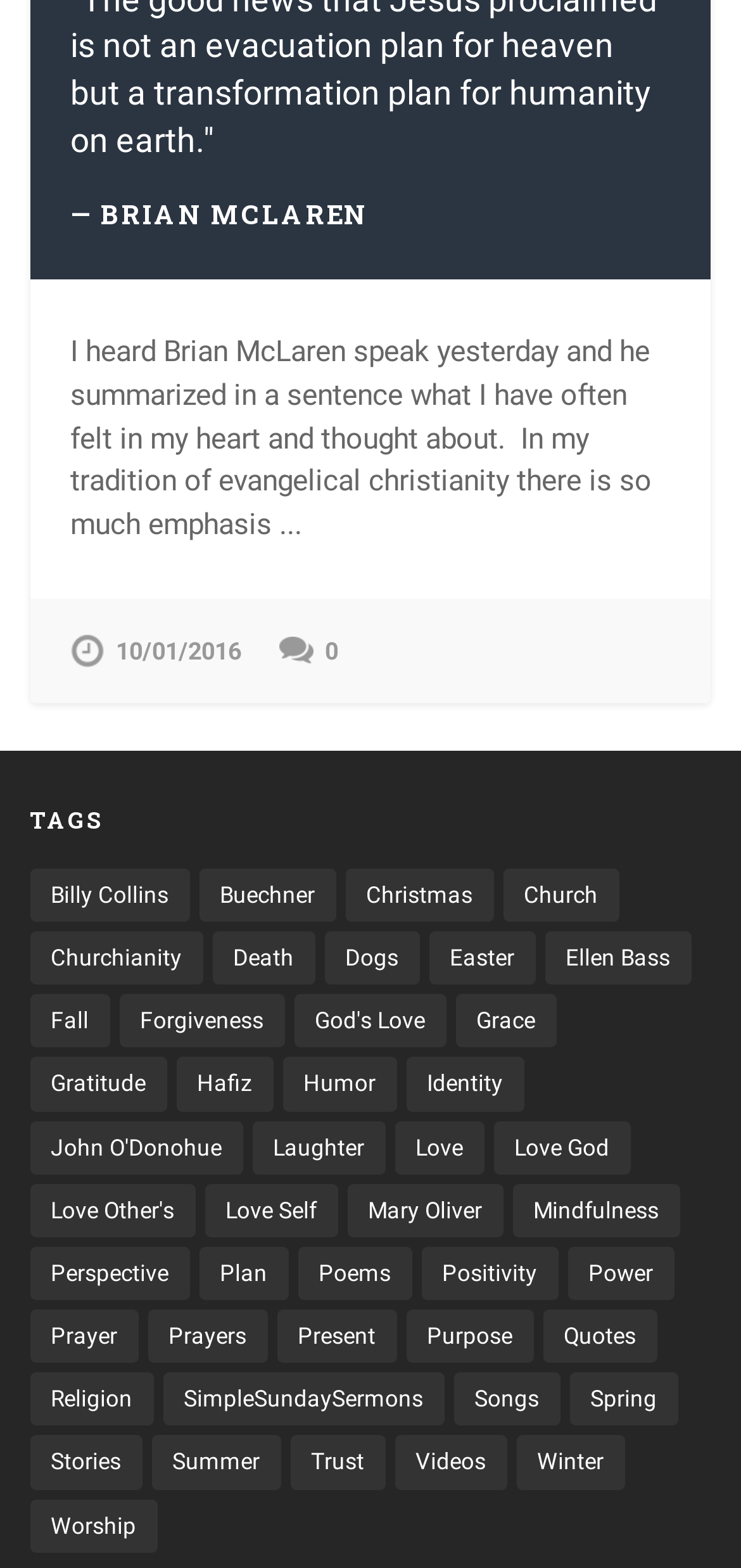Find the bounding box coordinates of the UI element according to this description: "Call Us: (262) 547-9600".

None